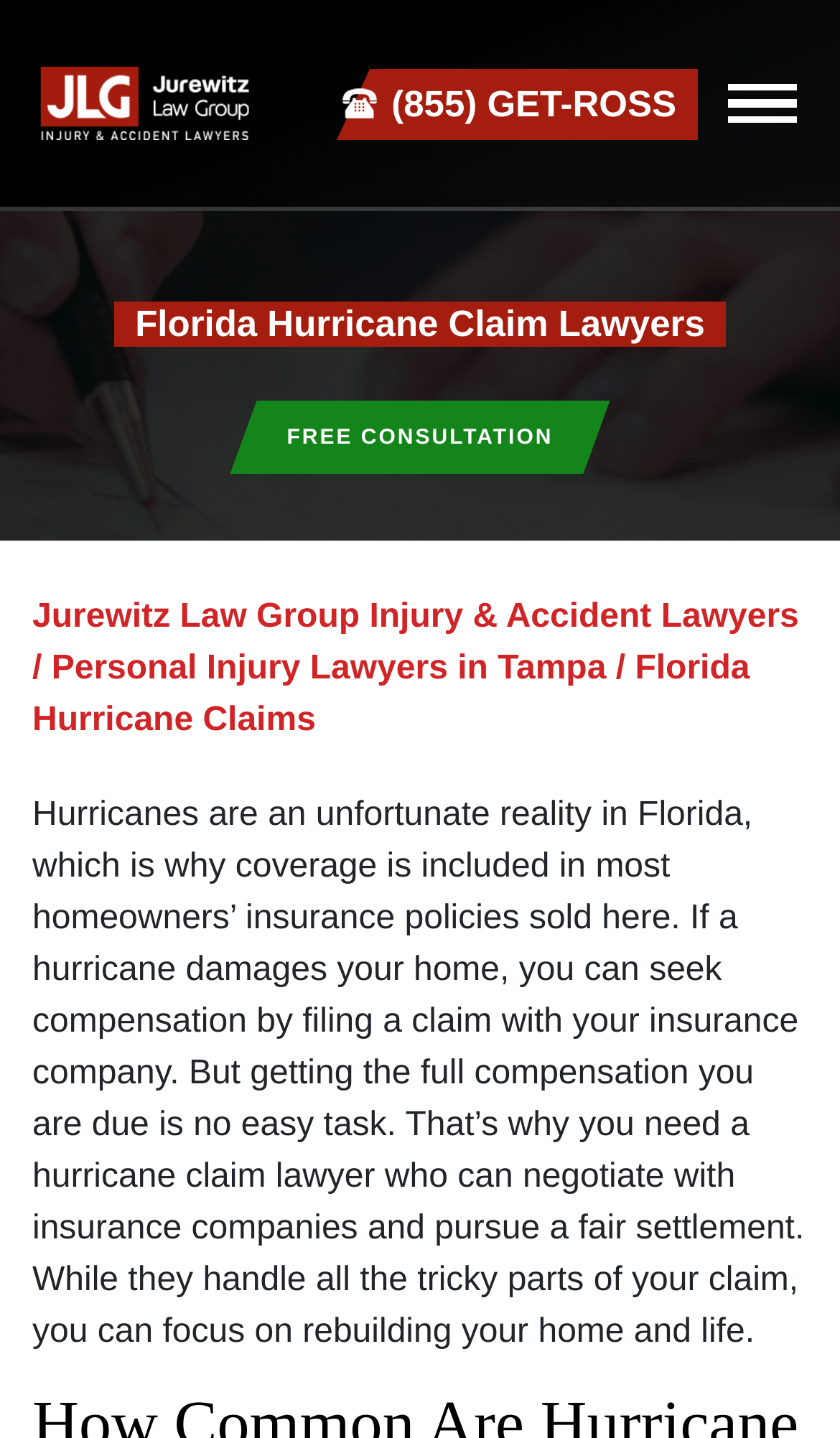Find the bounding box coordinates for the UI element whose description is: "parent_node: (855) GET-ROSS aria-label="Toggle navigation"". The coordinates should be four float numbers between 0 and 1, in the format [left, top, right, bottom].

[0.856, 0.049, 0.959, 0.094]